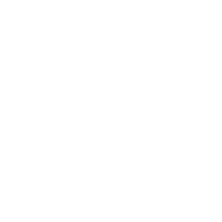What type of consumers might be interested in this product?
Please provide a single word or phrase answer based on the image.

Those interested in natural, organic products